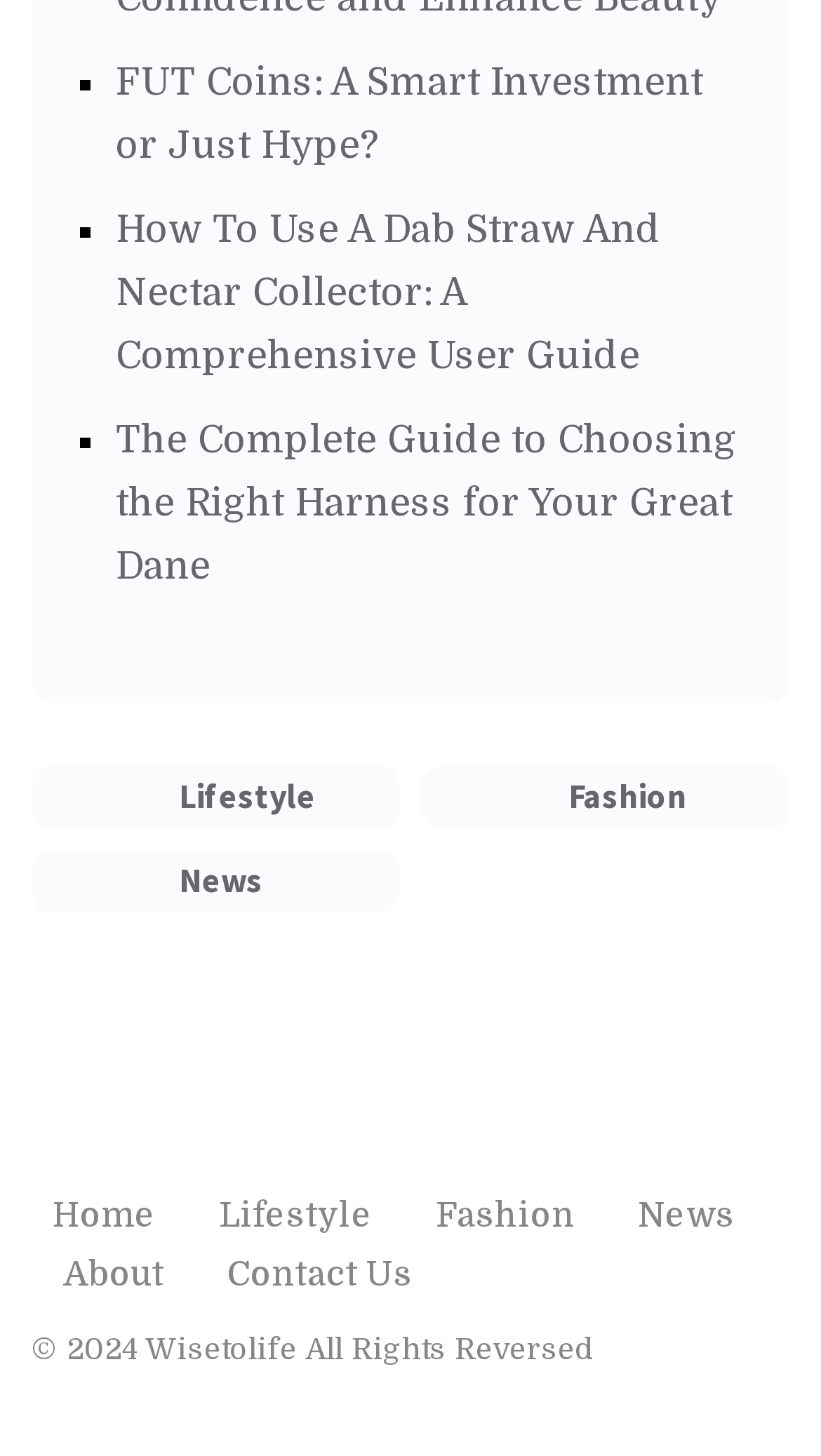Based on the image, please respond to the question with as much detail as possible:
What is the category of the first article?

The first article is categorized under 'Lifestyle' because the link 'FUT Coins: A Smart Investment or Just Hype?' is preceded by a list marker '■' and is located near the top of the webpage, indicating it is one of the main articles.